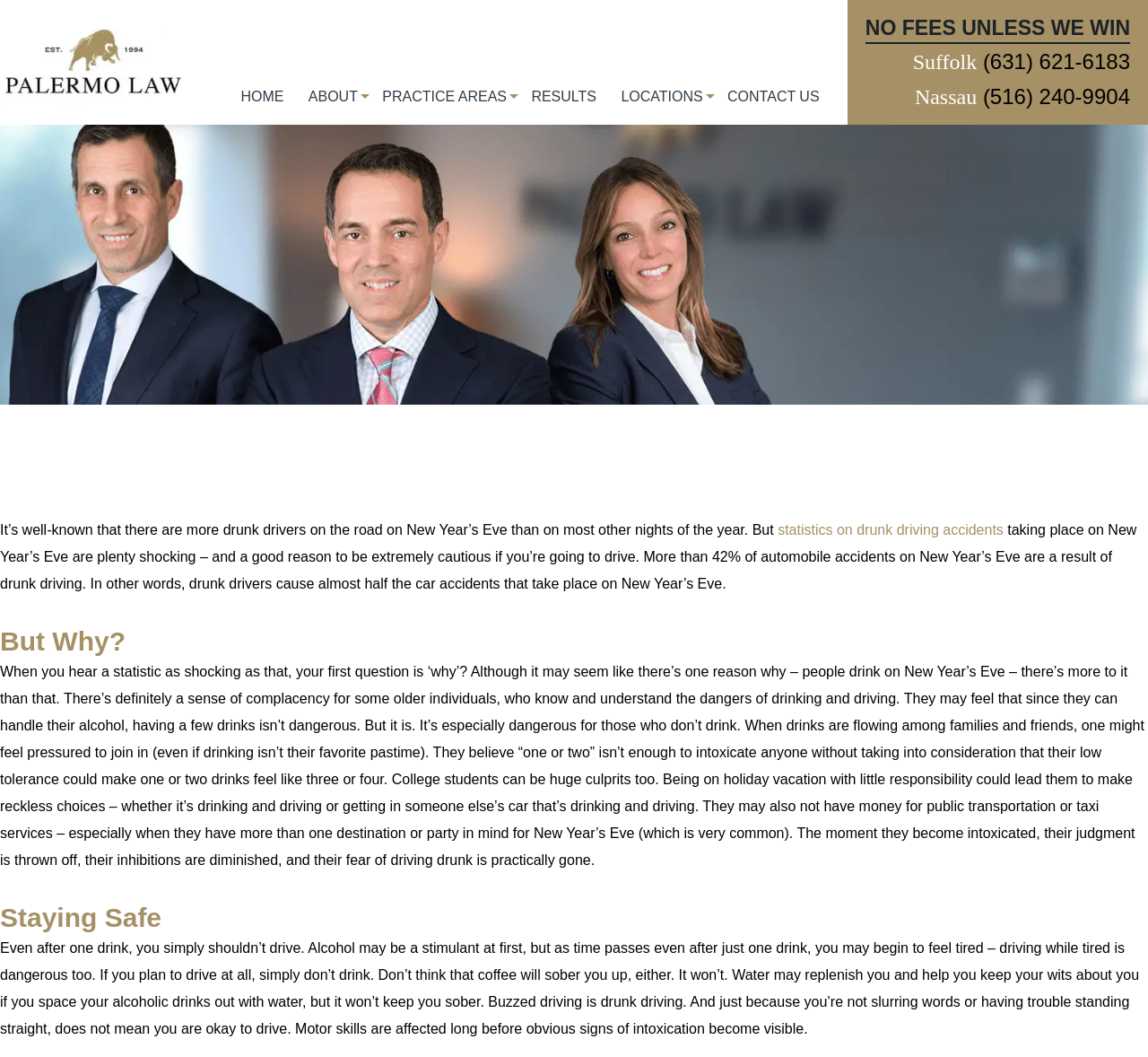Please locate the bounding box coordinates of the element that should be clicked to achieve the given instruction: "Request a free consultation".

[0.704, 0.279, 0.949, 0.332]